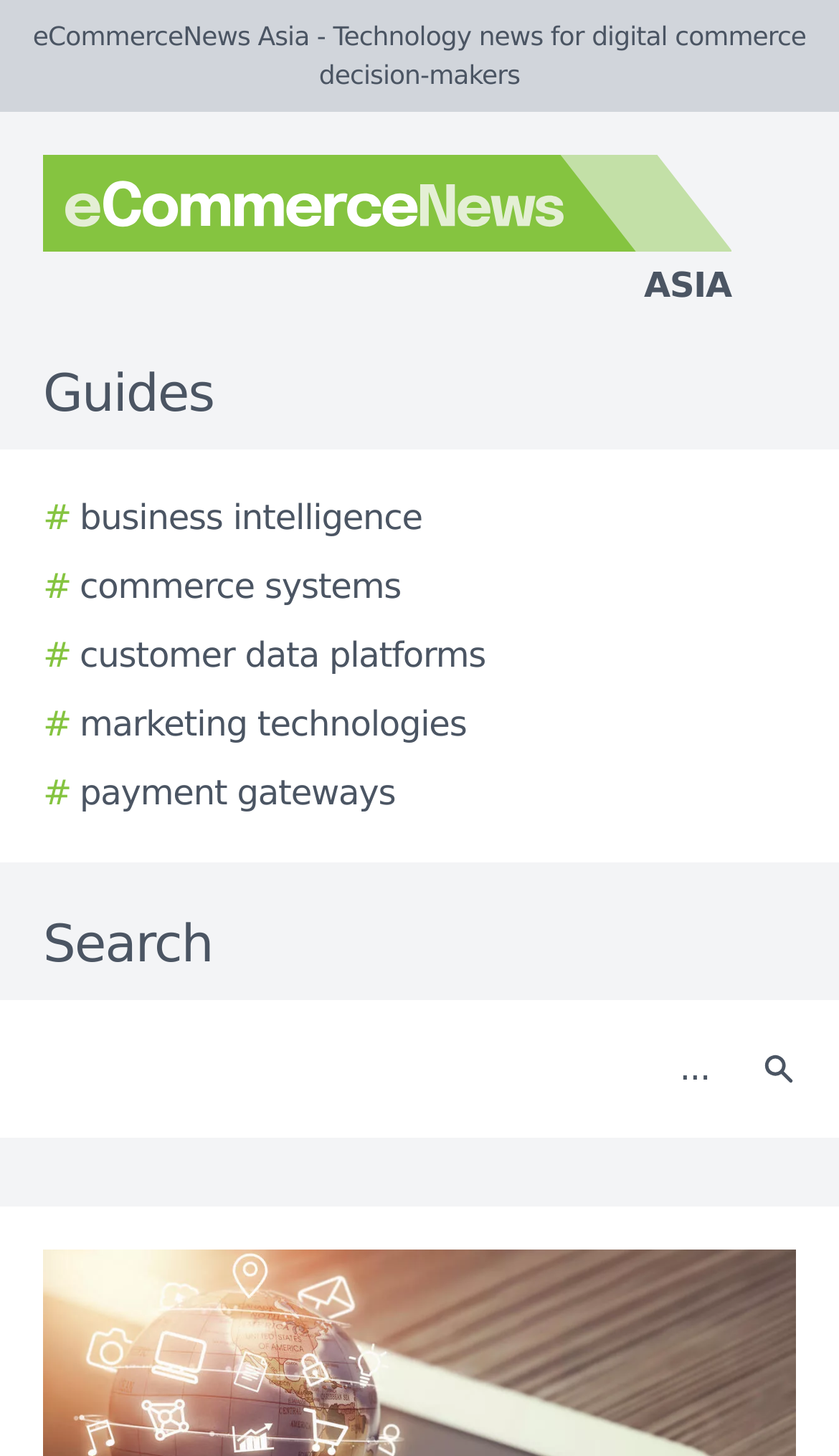Review the image closely and give a comprehensive answer to the question: How many links are there in the guides section?

The guides section is located at the top of the webpage, and it contains several links. By counting the links, we can see that there are 5 links in total, which are '# business intelligence', '# commerce systems', '# customer data platforms', '# marketing technologies', and '# payment gateways'.